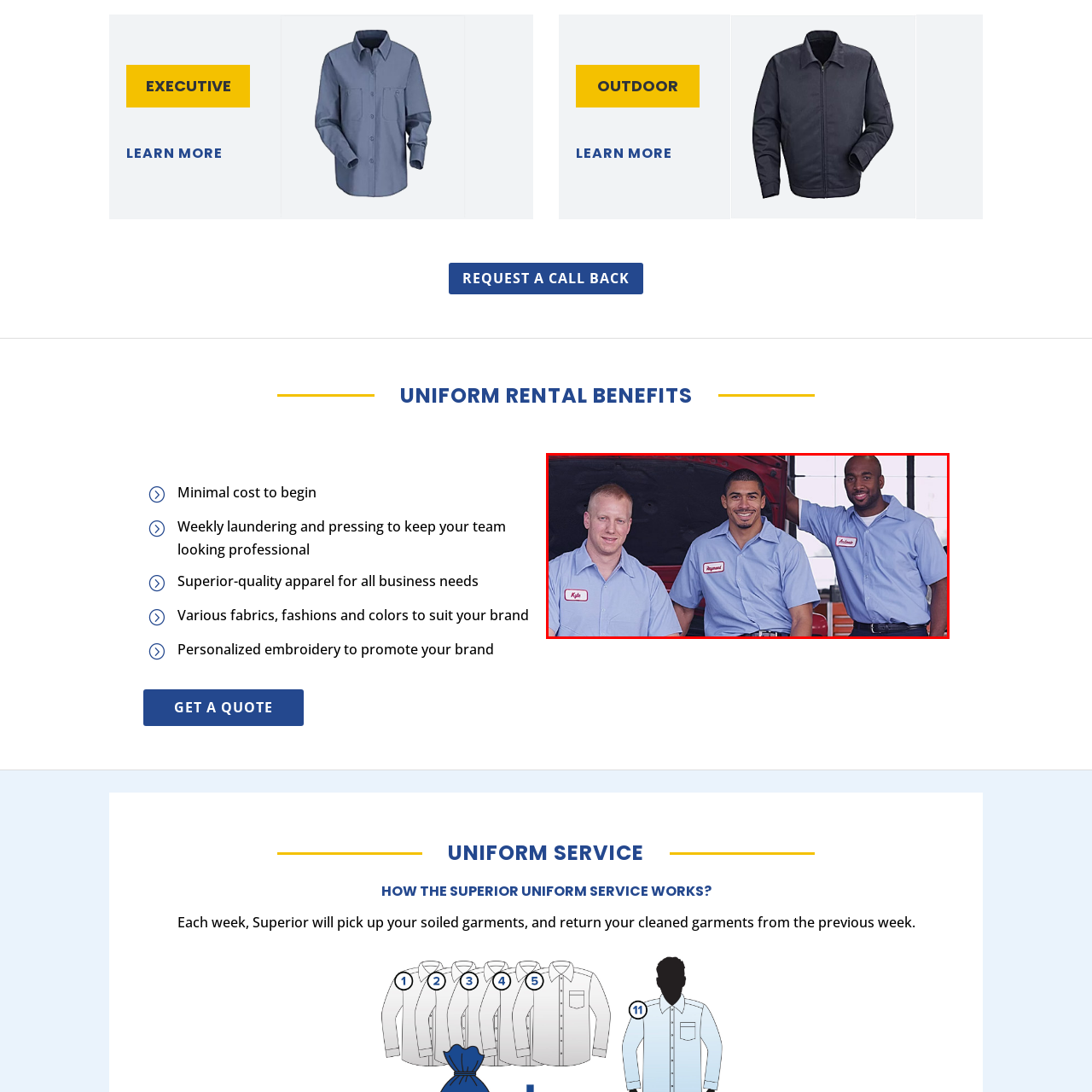What is raised behind the mechanics?
Please review the image inside the red bounding box and answer using a single word or phrase.

car hood